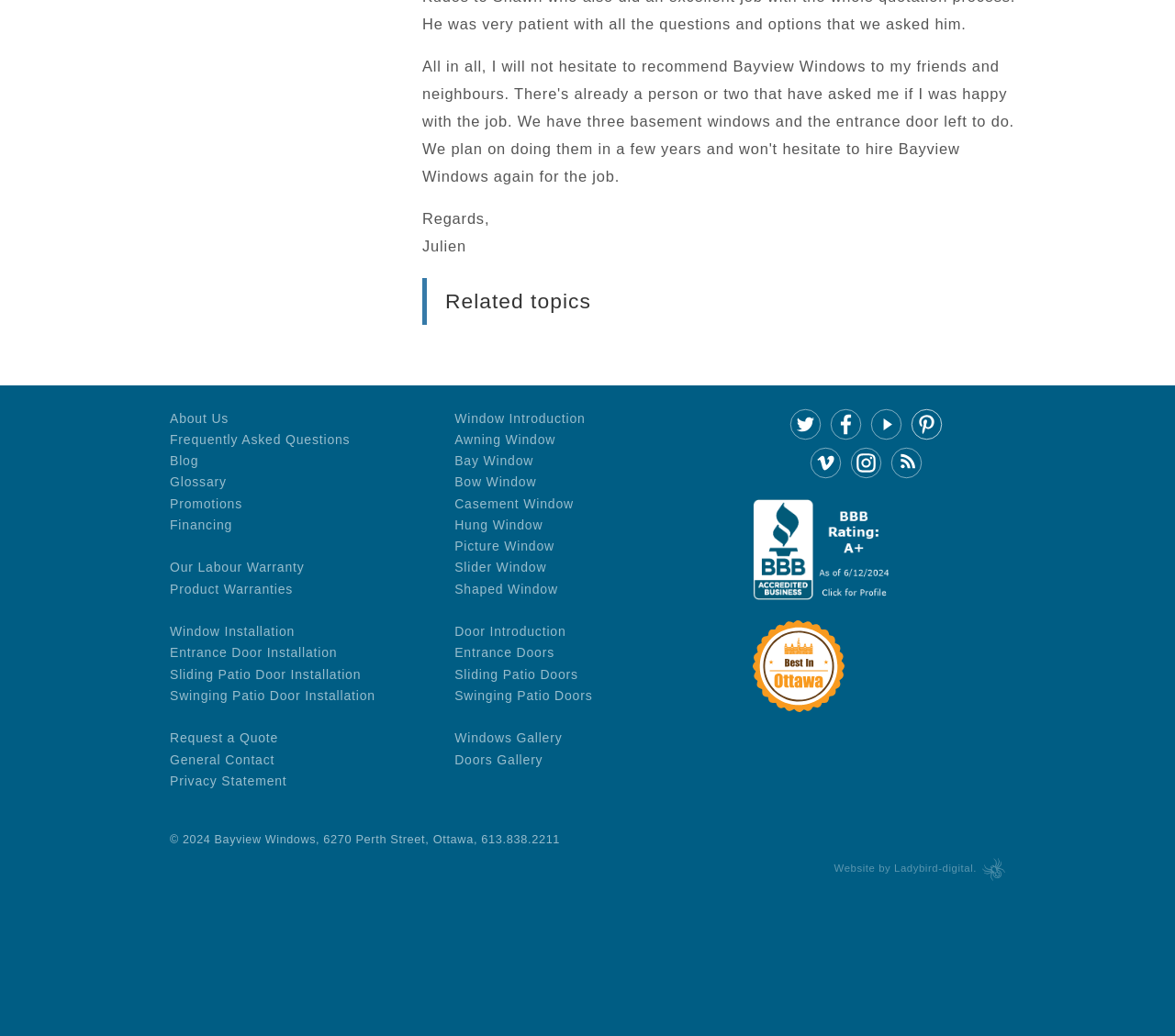Specify the bounding box coordinates of the element's region that should be clicked to achieve the following instruction: "Click on About Us". The bounding box coordinates consist of four float numbers between 0 and 1, in the format [left, top, right, bottom].

[0.145, 0.396, 0.195, 0.411]